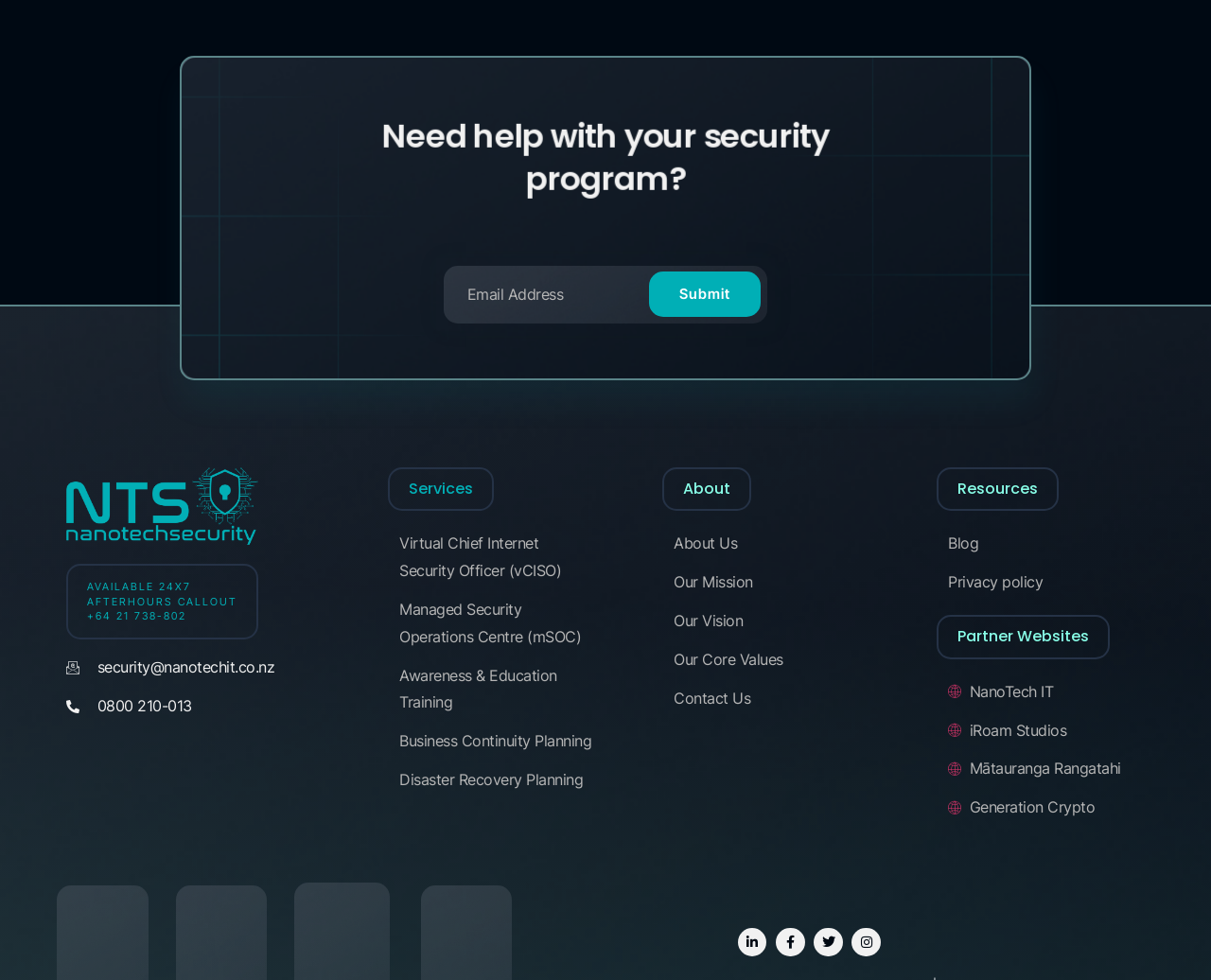Respond to the question below with a concise word or phrase:
What are the services offered by the company?

vCISO, mSOC, etc.